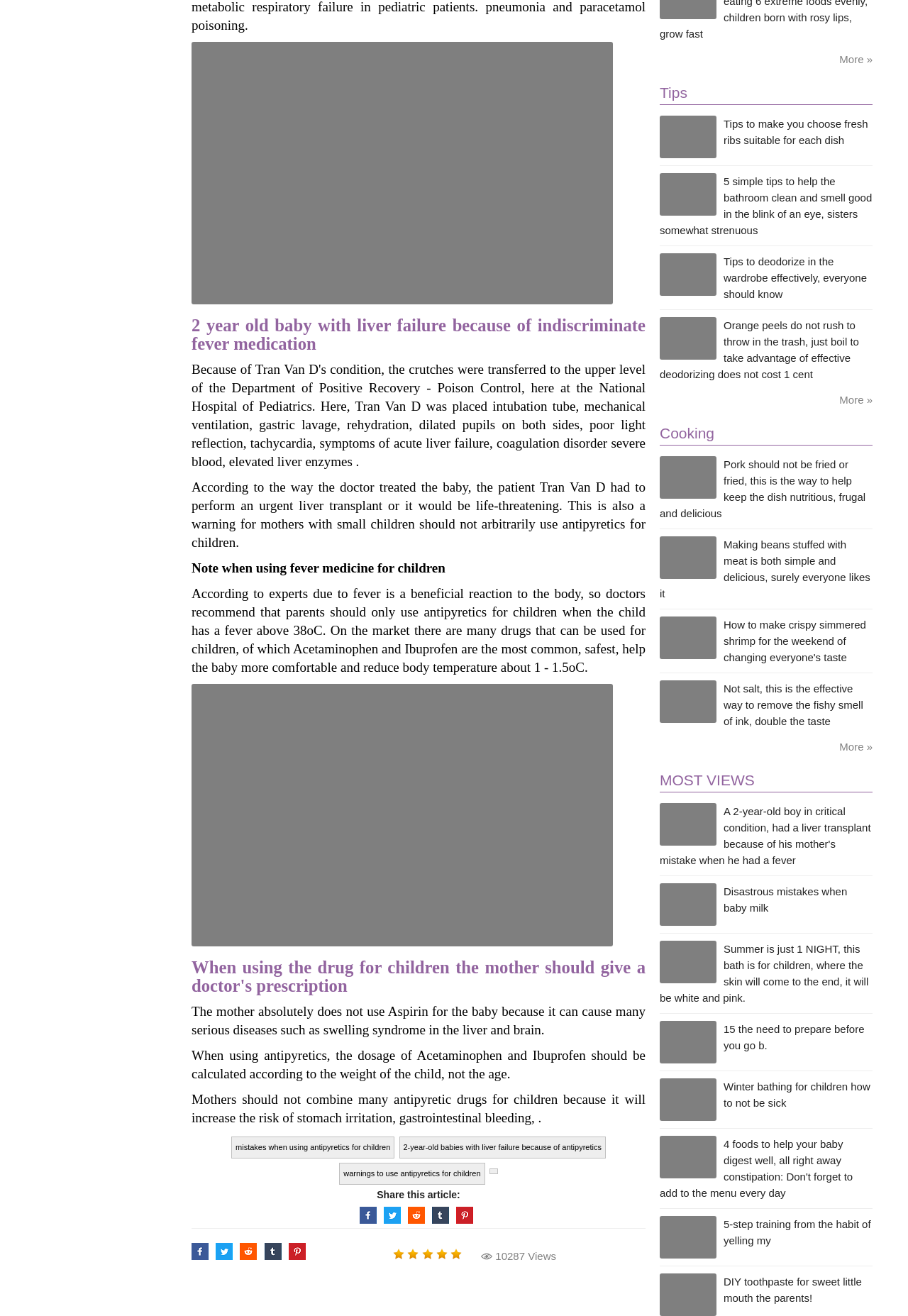Using the provided element description: "title="Pin It"", determine the bounding box coordinates of the corresponding UI element in the screenshot.

[0.503, 0.916, 0.521, 0.929]